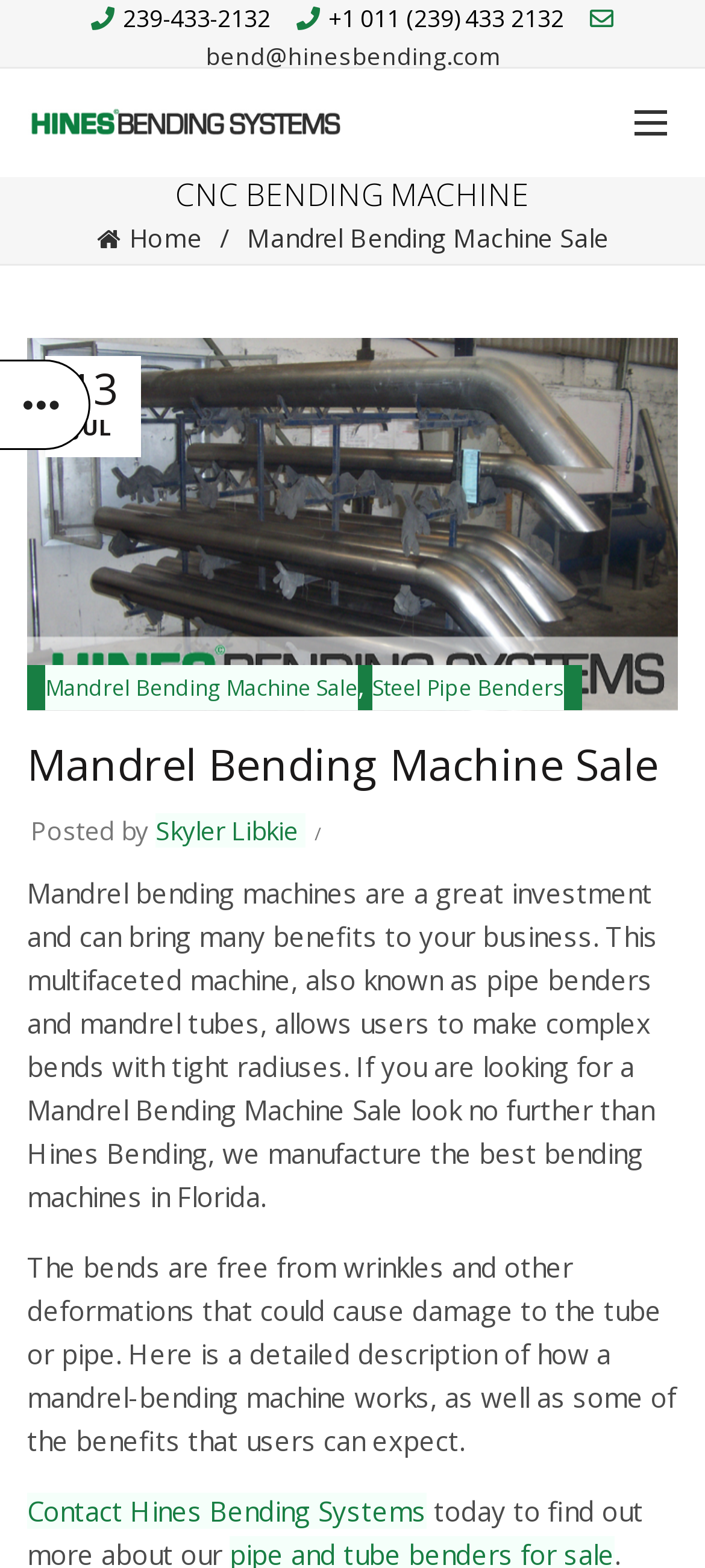Given the element description, predict the bounding box coordinates in the format (top-left x, top-left y, bottom-right x, bottom-right y), using floating point numbers between 0 and 1: Steel Pipe Benders

[0.528, 0.424, 0.8, 0.453]